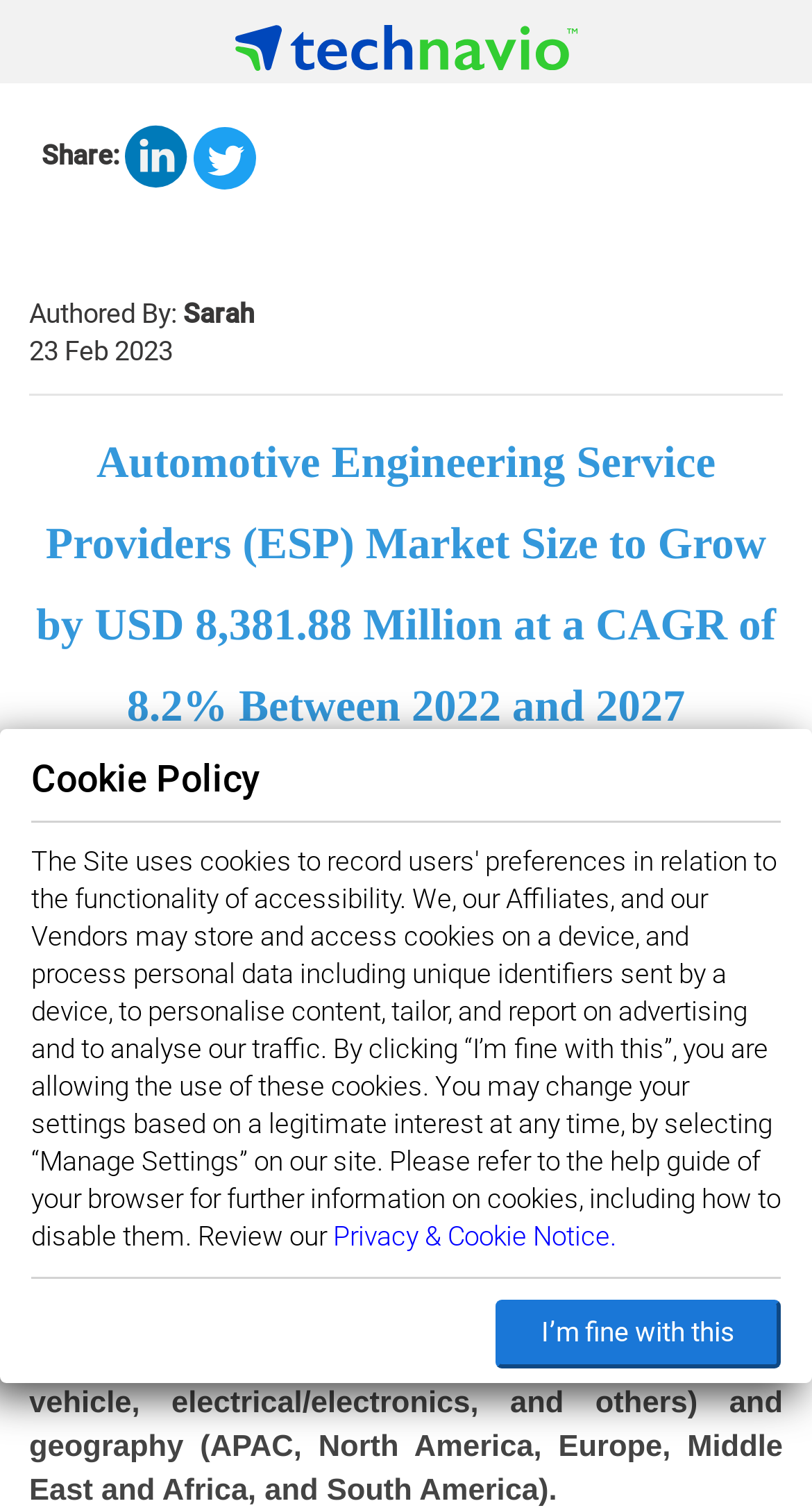What is the market growth rate? Observe the screenshot and provide a one-word or short phrase answer.

8.2%